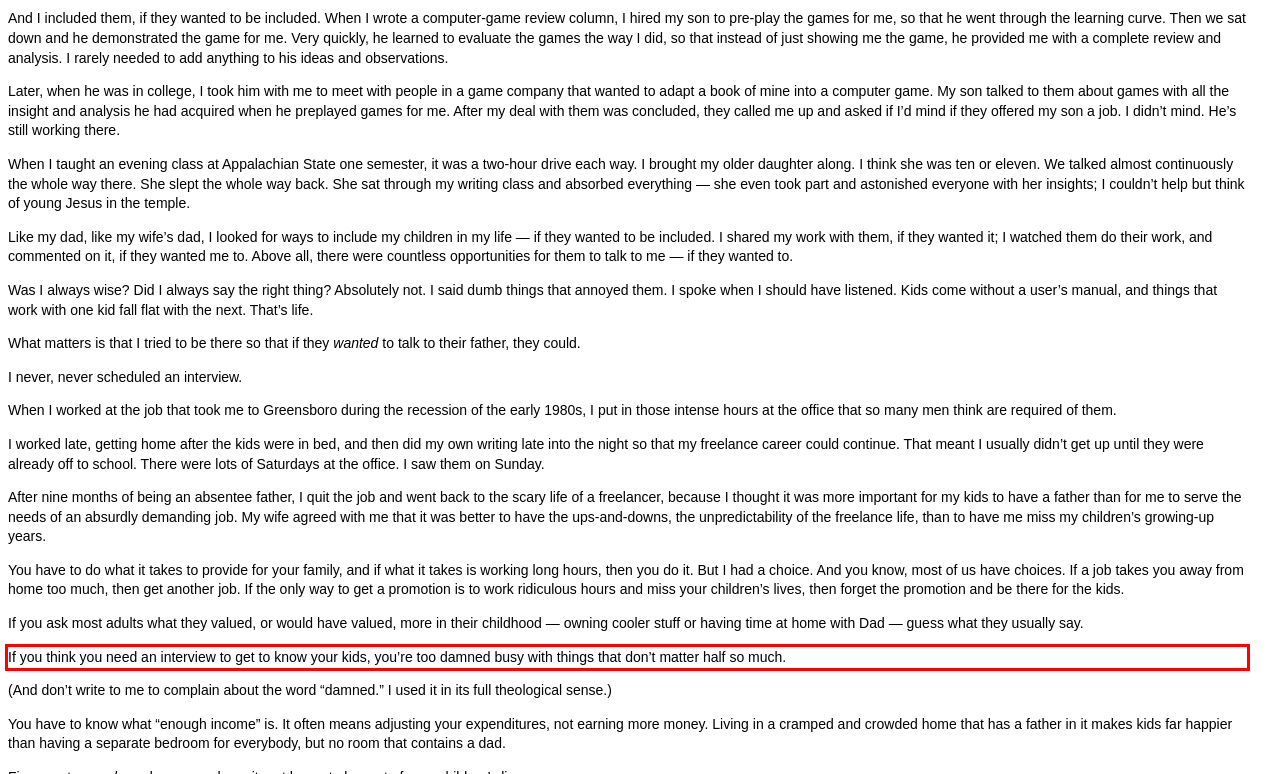Look at the webpage screenshot and recognize the text inside the red bounding box.

If you think you need an interview to get to know your kids, you’re too damned busy with things that don’t matter half so much.